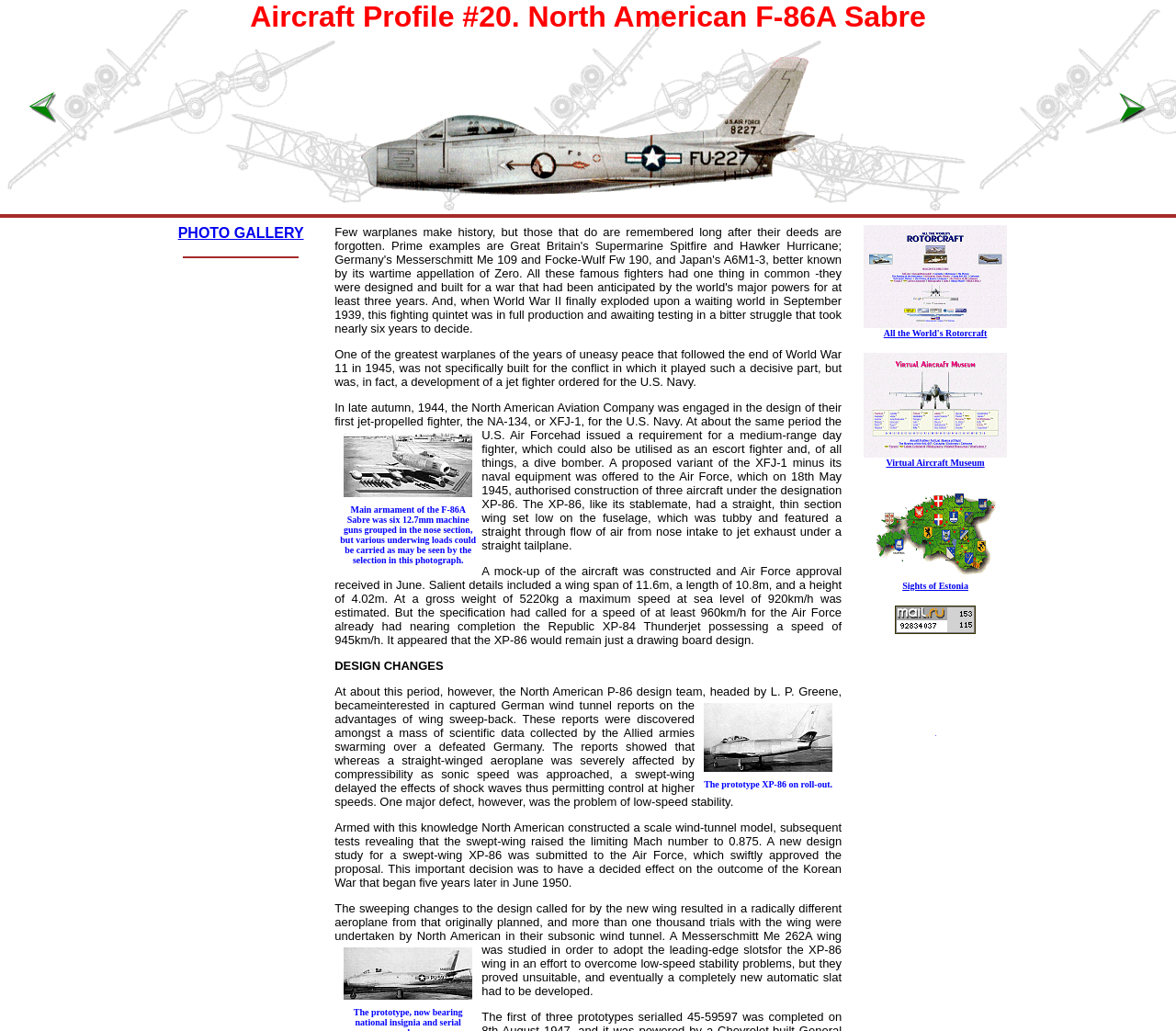Please give a one-word or short phrase response to the following question: 
How many aircraft were authorized for construction by the Air Force in May 1945?

three